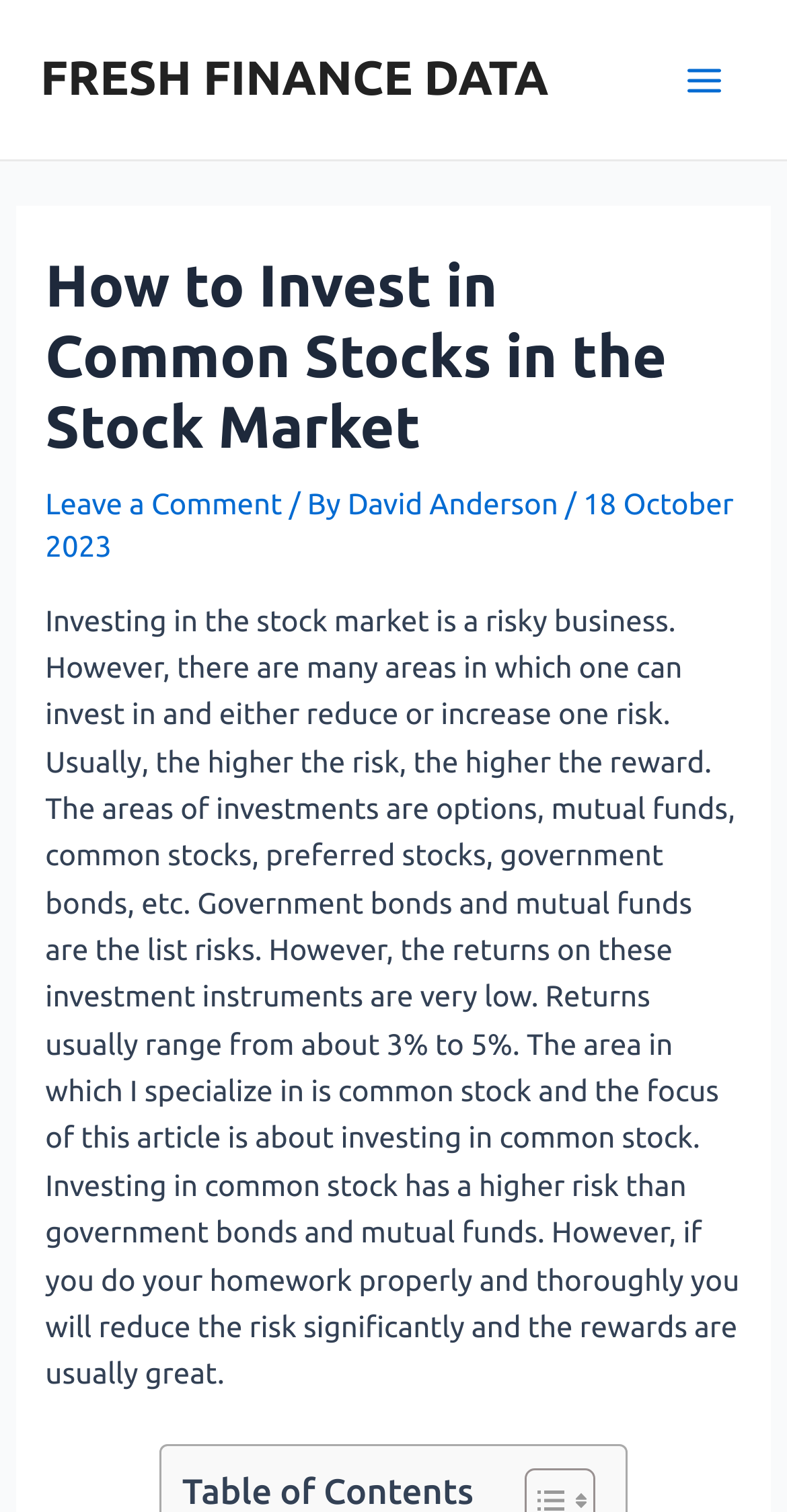Carefully examine the image and provide an in-depth answer to the question: What are some low-risk investment instruments?

According to the article, government bonds and mutual funds are considered low-risk investment instruments, although they offer relatively low returns, ranging from 3% to 5%.